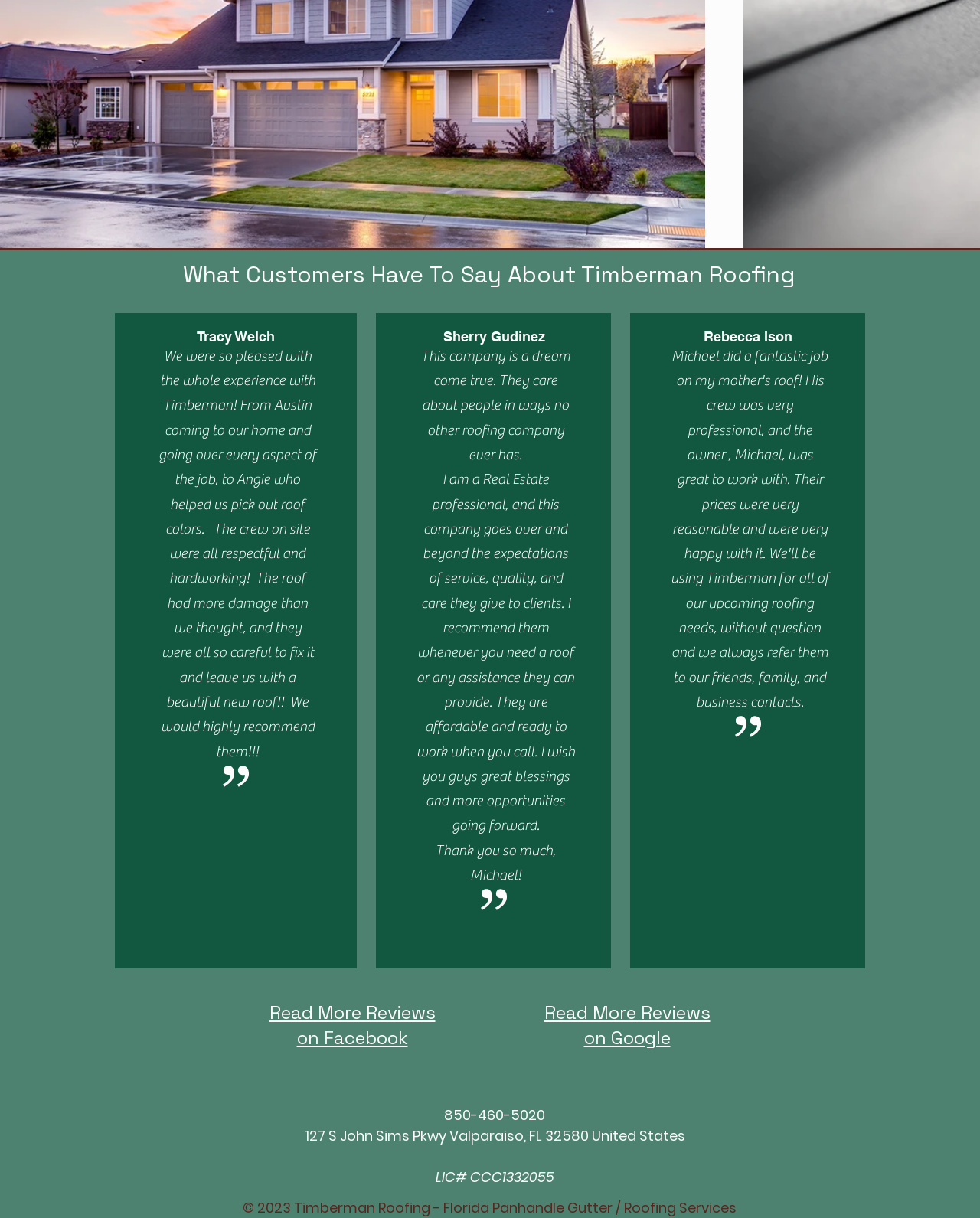From the webpage screenshot, identify the region described by 850-460-5020. Provide the bounding box coordinates as (top-left x, top-left y, bottom-right x, bottom-right y), with each value being a floating point number between 0 and 1.

[0.453, 0.908, 0.556, 0.923]